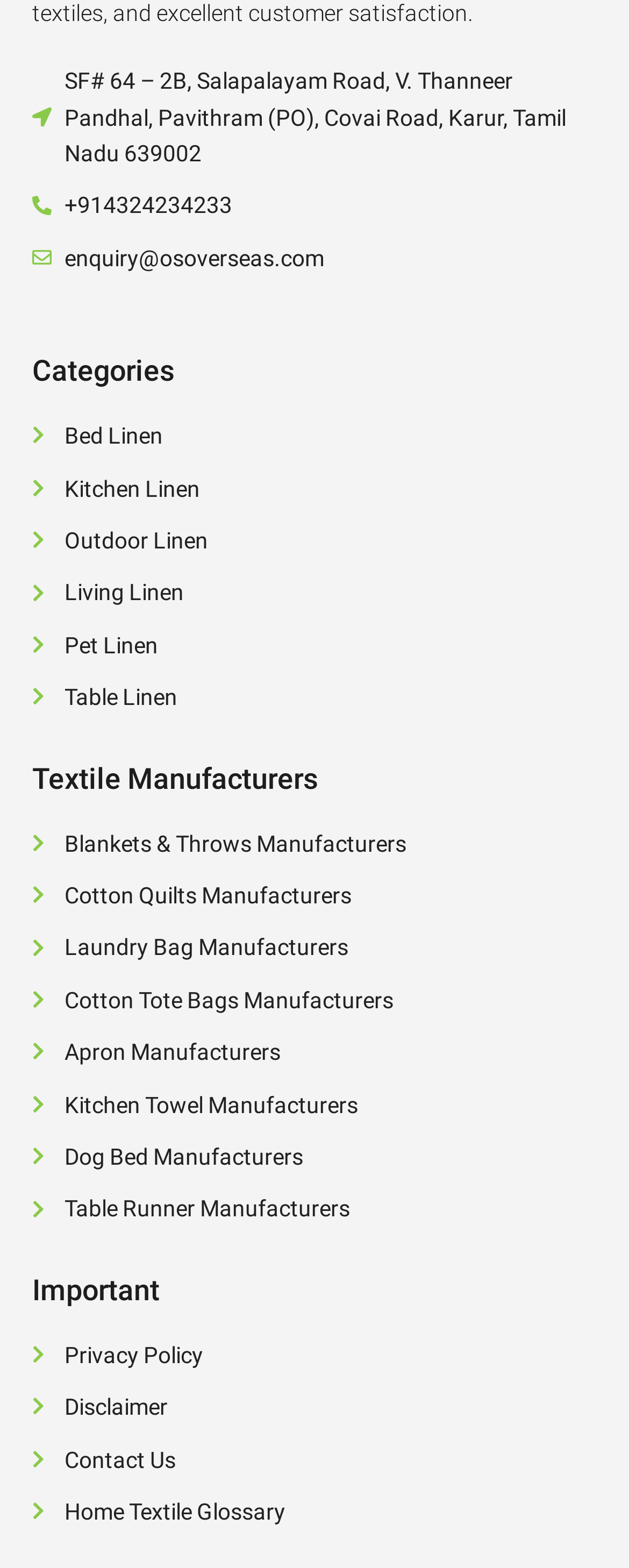Can you identify the bounding box coordinates of the clickable region needed to carry out this instruction: 'View contact information'? The coordinates should be four float numbers within the range of 0 to 1, stated as [left, top, right, bottom].

[0.051, 0.12, 0.949, 0.143]